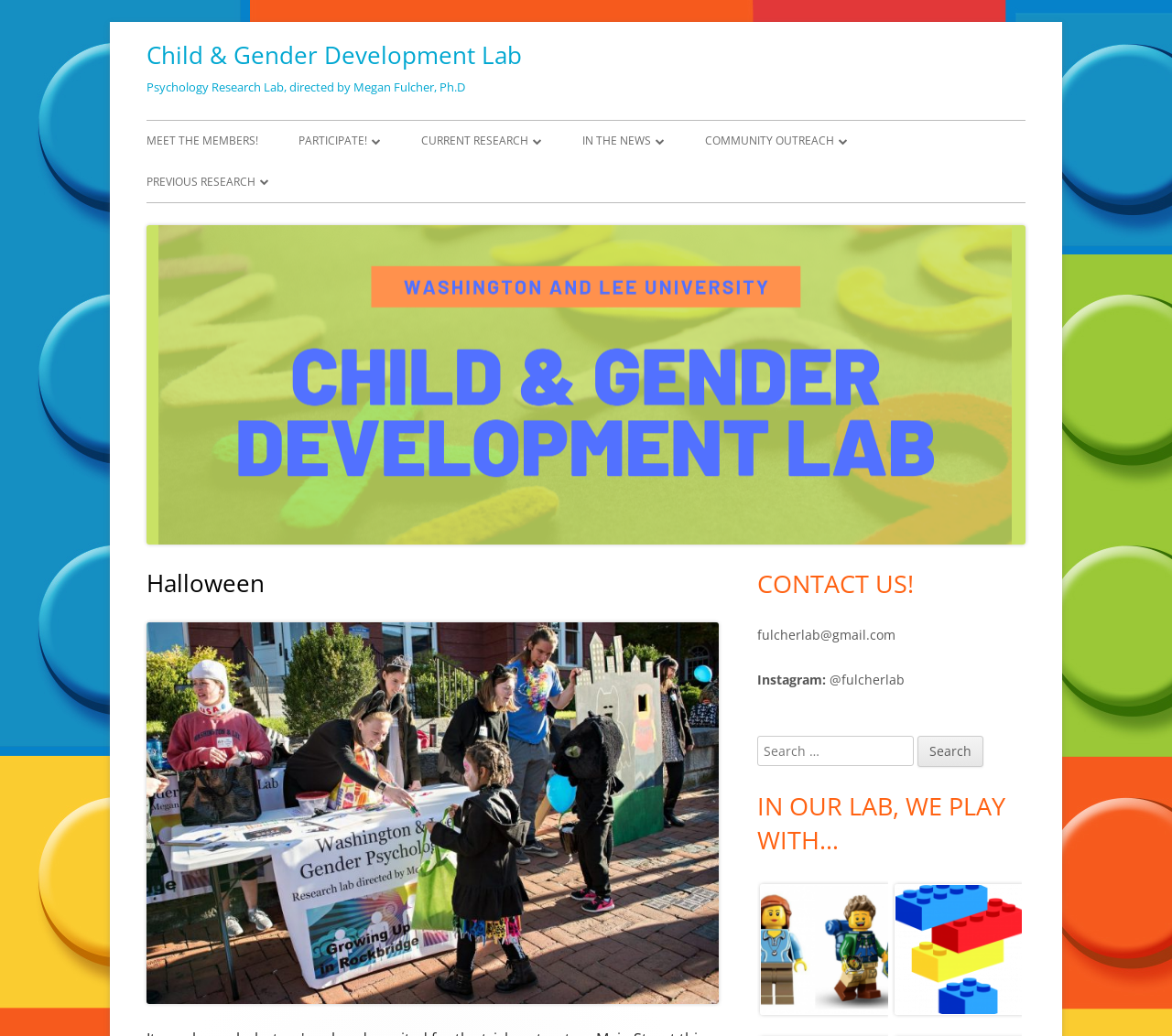Specify the bounding box coordinates of the element's area that should be clicked to execute the given instruction: "Click the 'PARTICIPATE!' link". The coordinates should be four float numbers between 0 and 1, i.e., [left, top, right, bottom].

[0.255, 0.117, 0.325, 0.156]